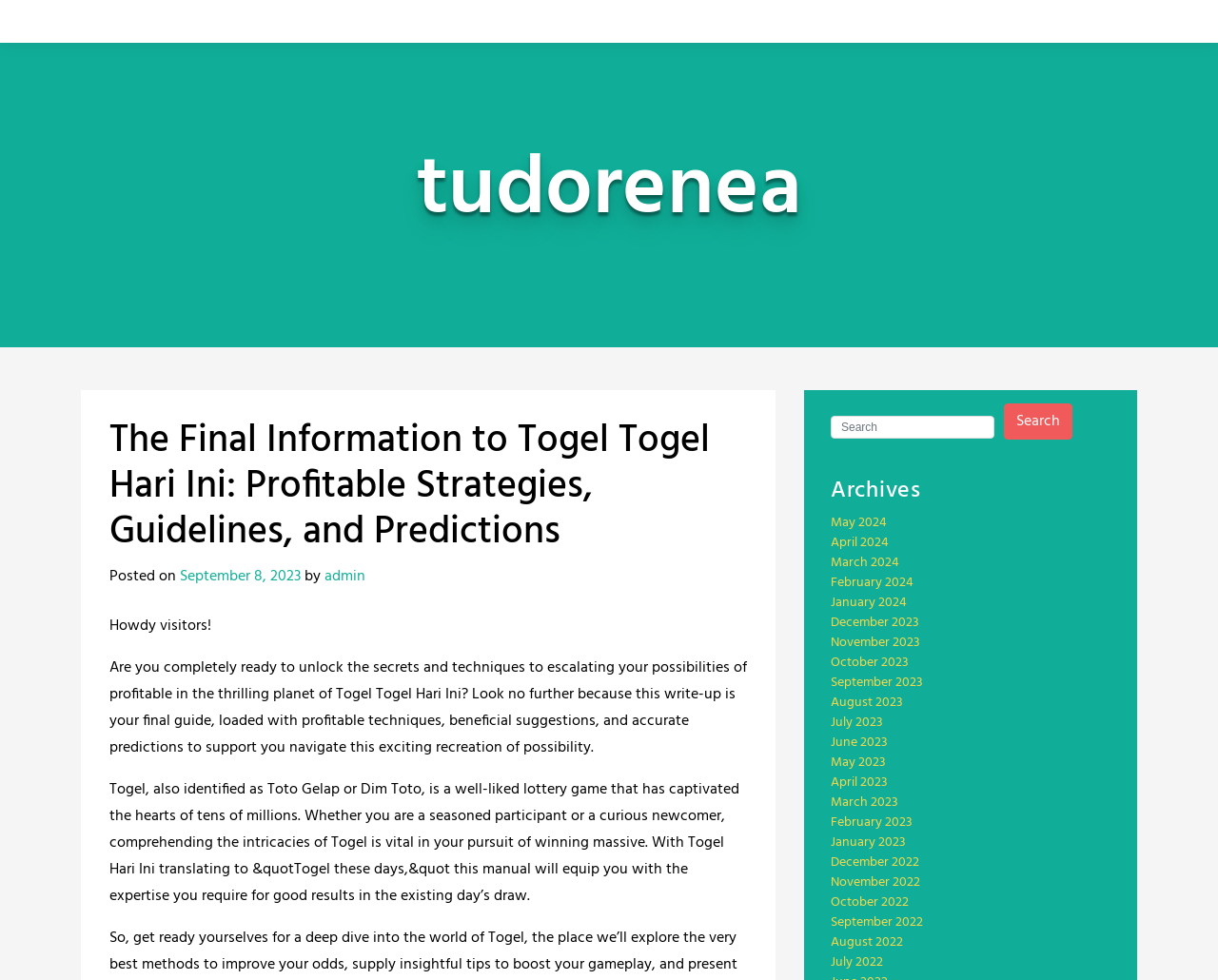Use a single word or phrase to answer this question: 
What is the name of the lottery game discussed?

Togel